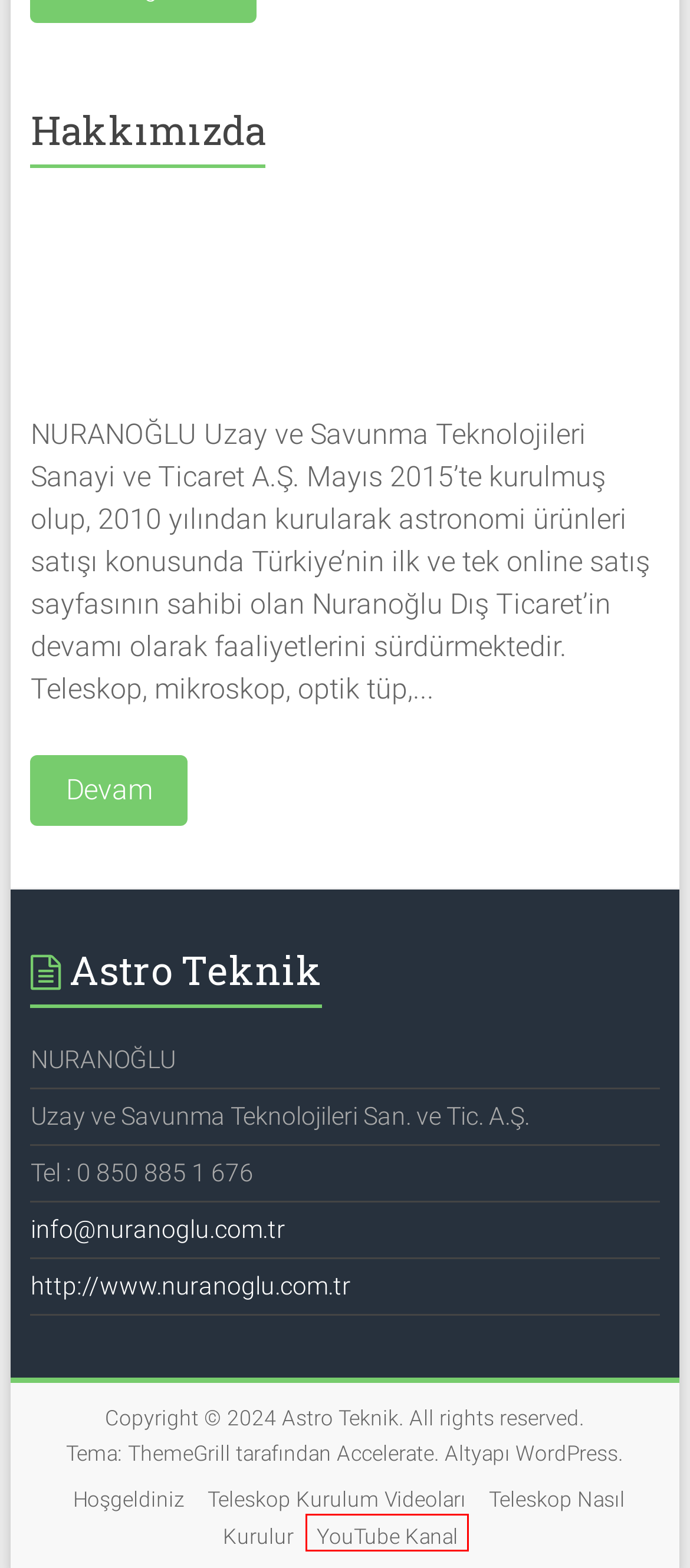Provided is a screenshot of a webpage with a red bounding box around an element. Select the most accurate webpage description for the page that appears after clicking the highlighted element. Here are the candidates:
A. YouTube Kanal – Astro Teknik
B. NURANOĞLU A.Ş. – Uzayı birlikte keşfedelim!
C. Teleskop Kurulum Videoları – Astro Teknik
D. Hakkımızda – Astro Teknik
E. ❣️ Wireclub İnceleme (2024 upd.) - 100% Yasal veya Dolandırıcı Olduğundan Emin misiniz?
F. Blog Tool, Publishing Platform, and CMS – WordPress.org
G. Teleskop Nasıl Kurulur – Astro Teknik
H. Hoşgeldiniz – Astro Teknik

A